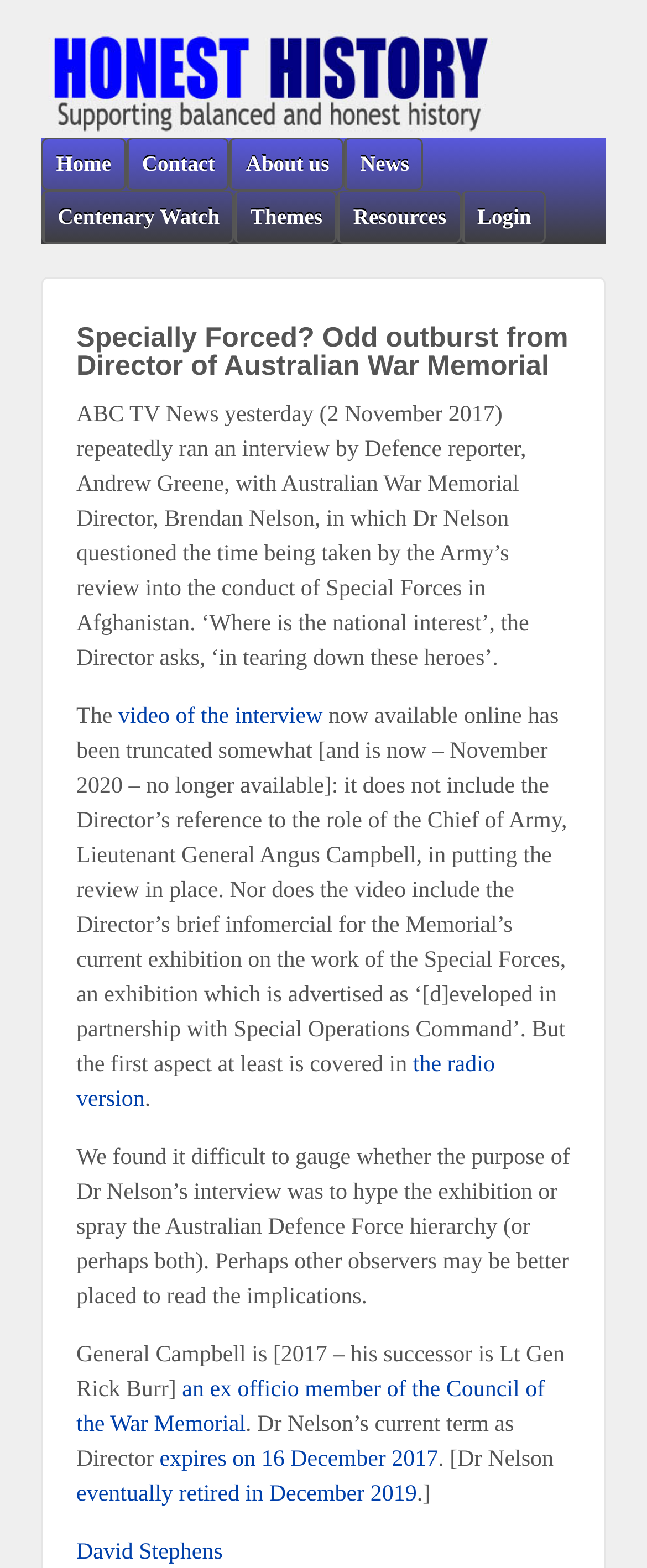Determine the bounding box coordinates of the target area to click to execute the following instruction: "Watch the video of the interview."

[0.183, 0.449, 0.499, 0.465]